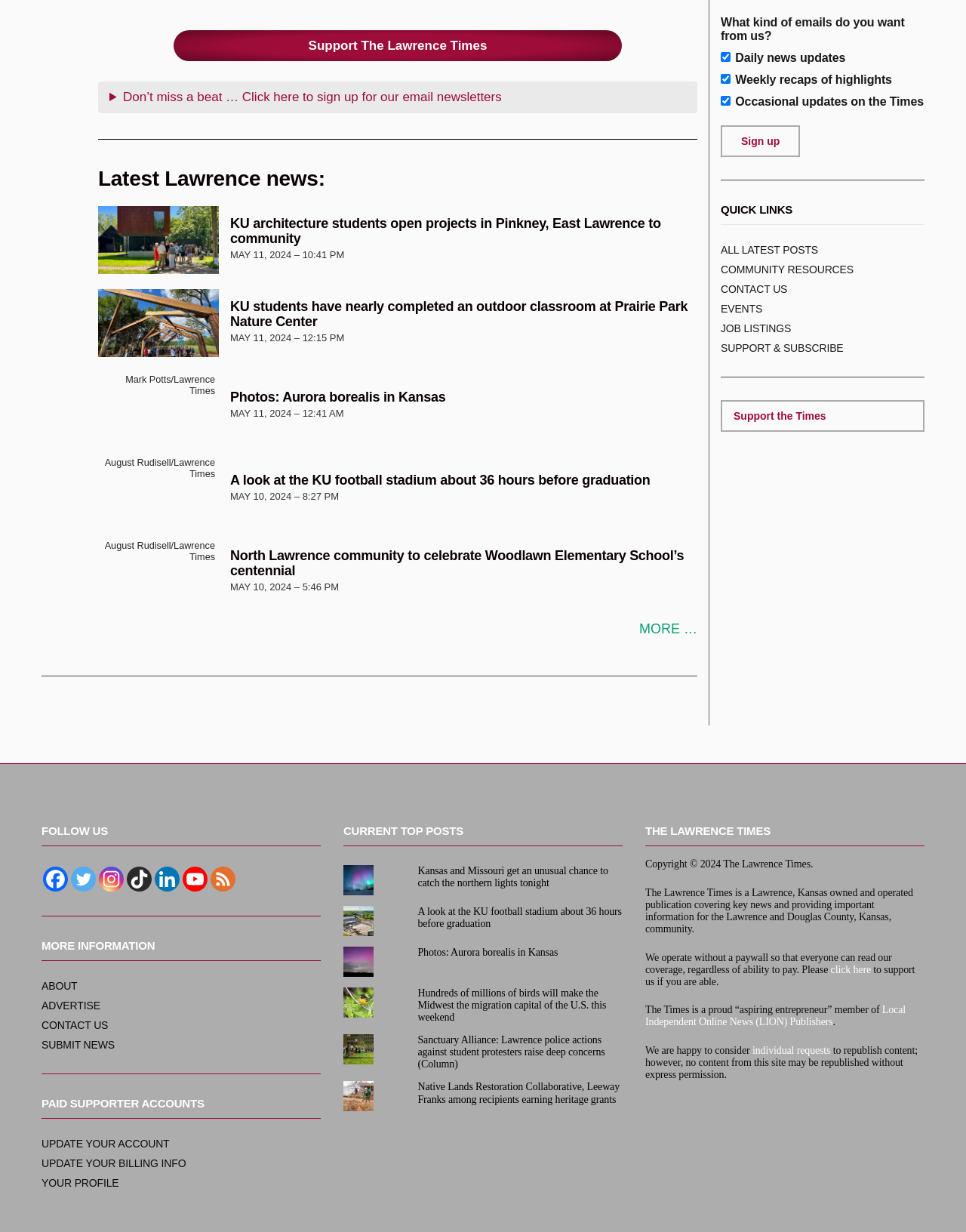Please specify the bounding box coordinates of the element that should be clicked to execute the given instruction: 'Follow on Facebook'. Ensure the coordinates are four float numbers between 0 and 1, expressed as [left, top, right, bottom].

[0.045, 0.703, 0.07, 0.724]